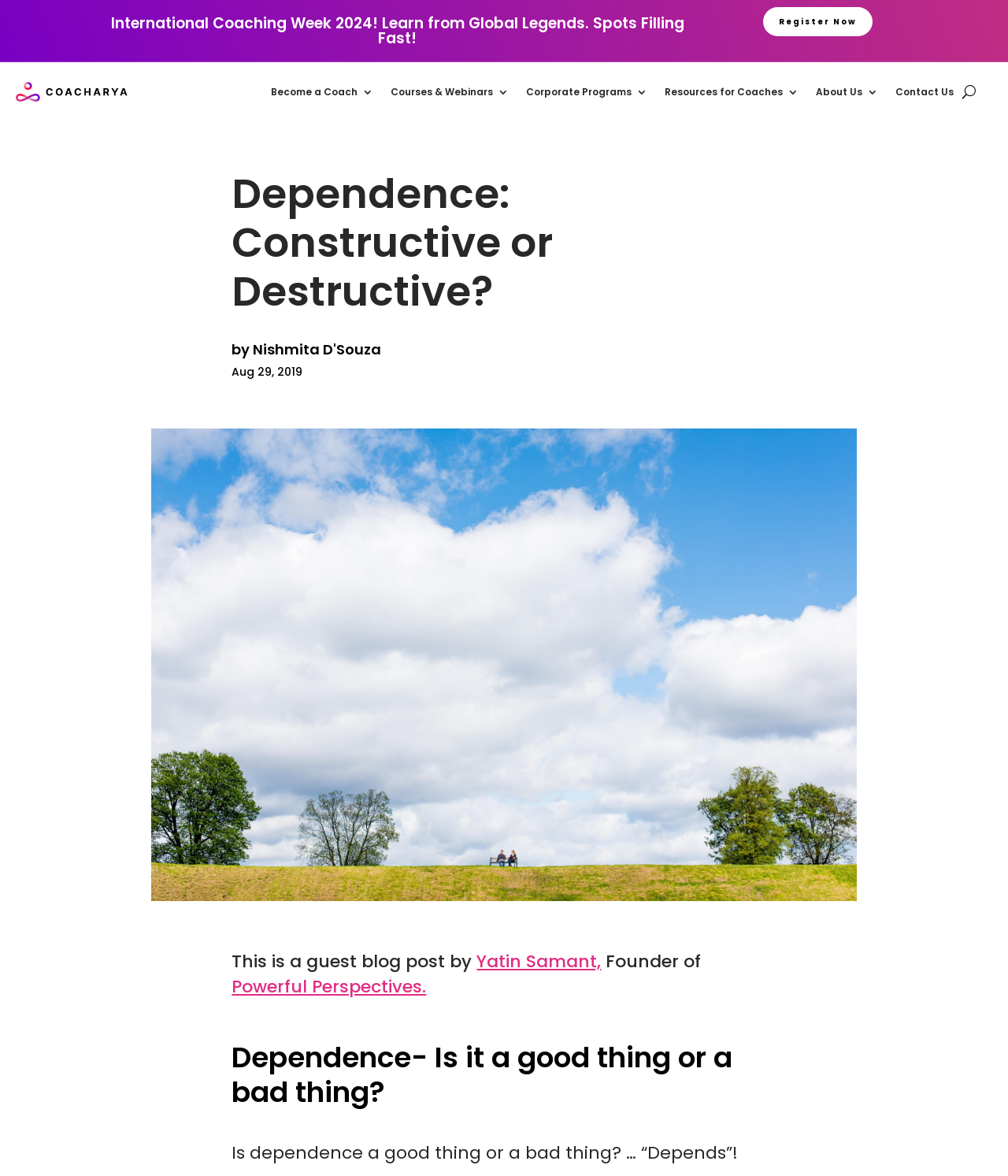Offer a detailed explanation of the webpage layout and contents.

The webpage appears to be a blog post titled "Dependence: Constructive or Destructive?" by Yatin Samant, Founder of Powerful Perspectives. At the top of the page, there is a heading announcing "International Coaching Week 2024! Learn from Global Legends. Spots Filling Fast!" with a "Register Now" link to the right of it. Below this, there is a Coacharya logo image.

The main content of the page is divided into sections. The first section has a heading "Dependence: Constructive or Destructive?" followed by the author's name and date of publication. Below this, there is a brief introduction to the blog post, which is a guest post by Yatin Samant.

The main body of the blog post starts with a heading "Dependence- Is it a good thing or a bad thing?" followed by a paragraph of text that discusses the topic of dependence. The text is arranged in a single column, with no images or other elements interrupting the flow of text.

At the top of the page, there is a navigation menu with links to various sections of the website, including "Become a Coach", "Courses & Webinars", "Corporate Programs", "Resources for Coaches", "About Us", and "Contact Us". There is also a button with the letter "U" at the far right of the navigation menu.